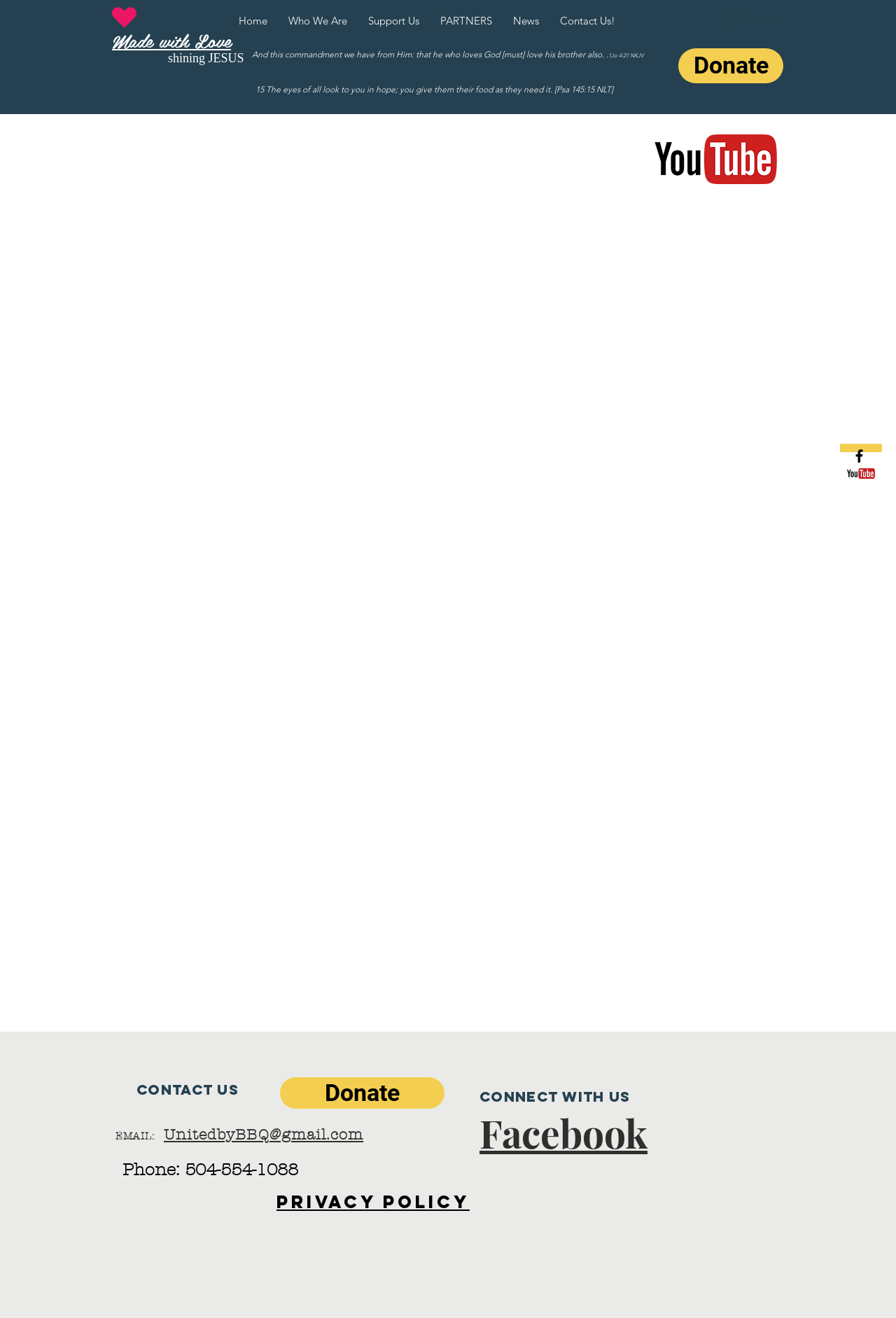What is the email address to contact?
Give a single word or phrase as your answer by examining the image.

UnitedbyBBQ@gmail.com